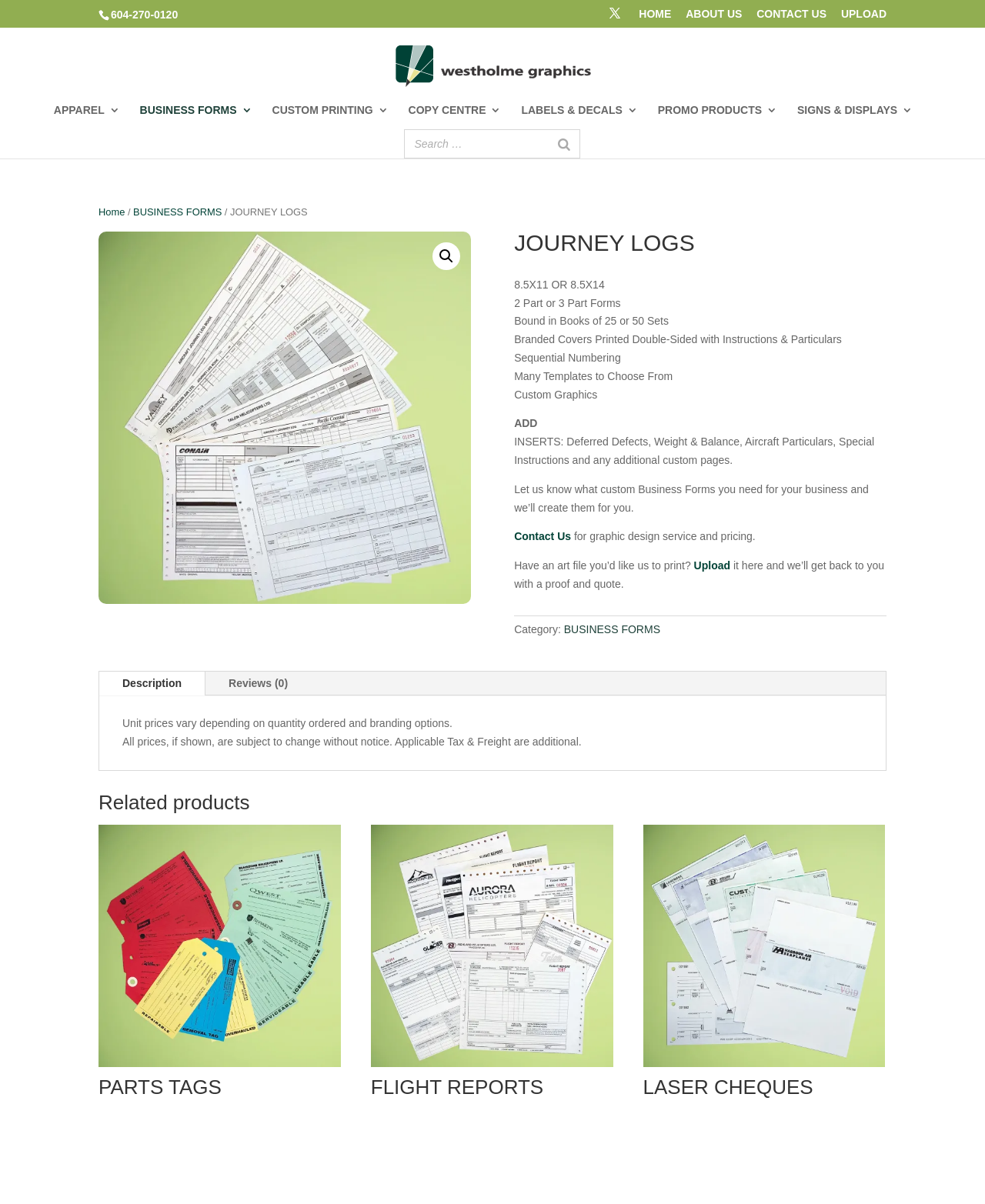What is the category of the product on the webpage?
Please use the image to provide an in-depth answer to the question.

The category of the product on the webpage is 'BUSINESS FORMS', which can be found in the breadcrumb navigation and as a link on the page.